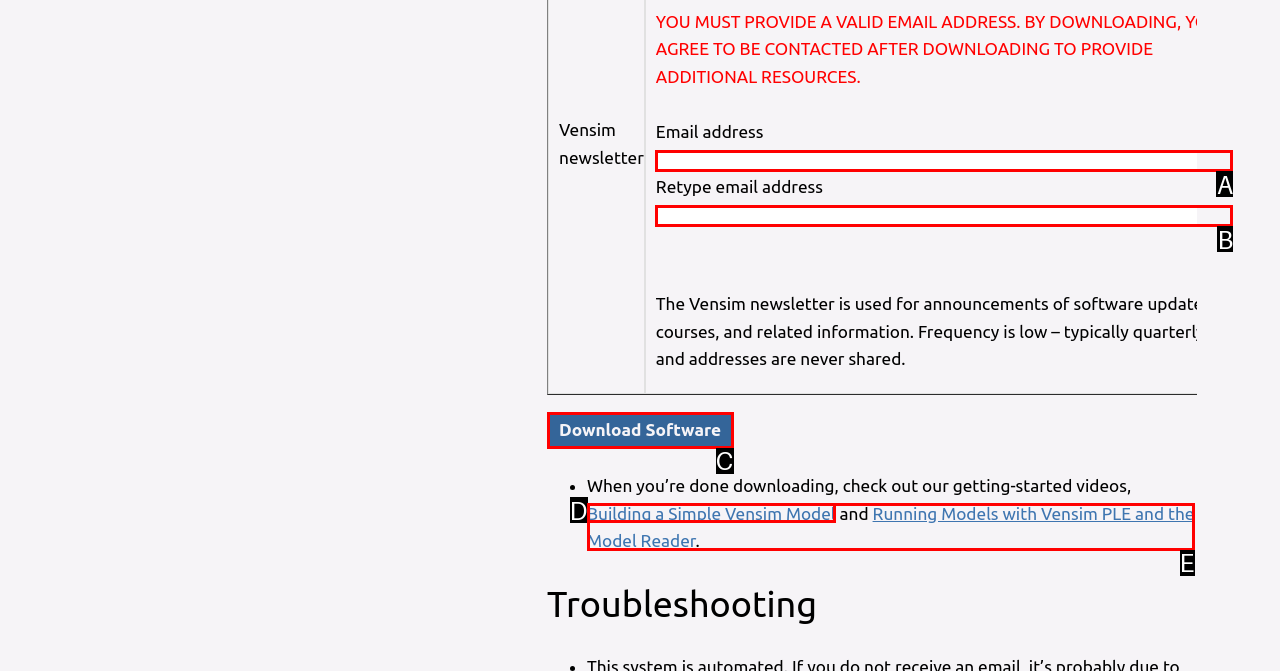Using the description: parent_node: Subscribe name="x_email", find the HTML element that matches it. Answer with the letter of the chosen option.

A